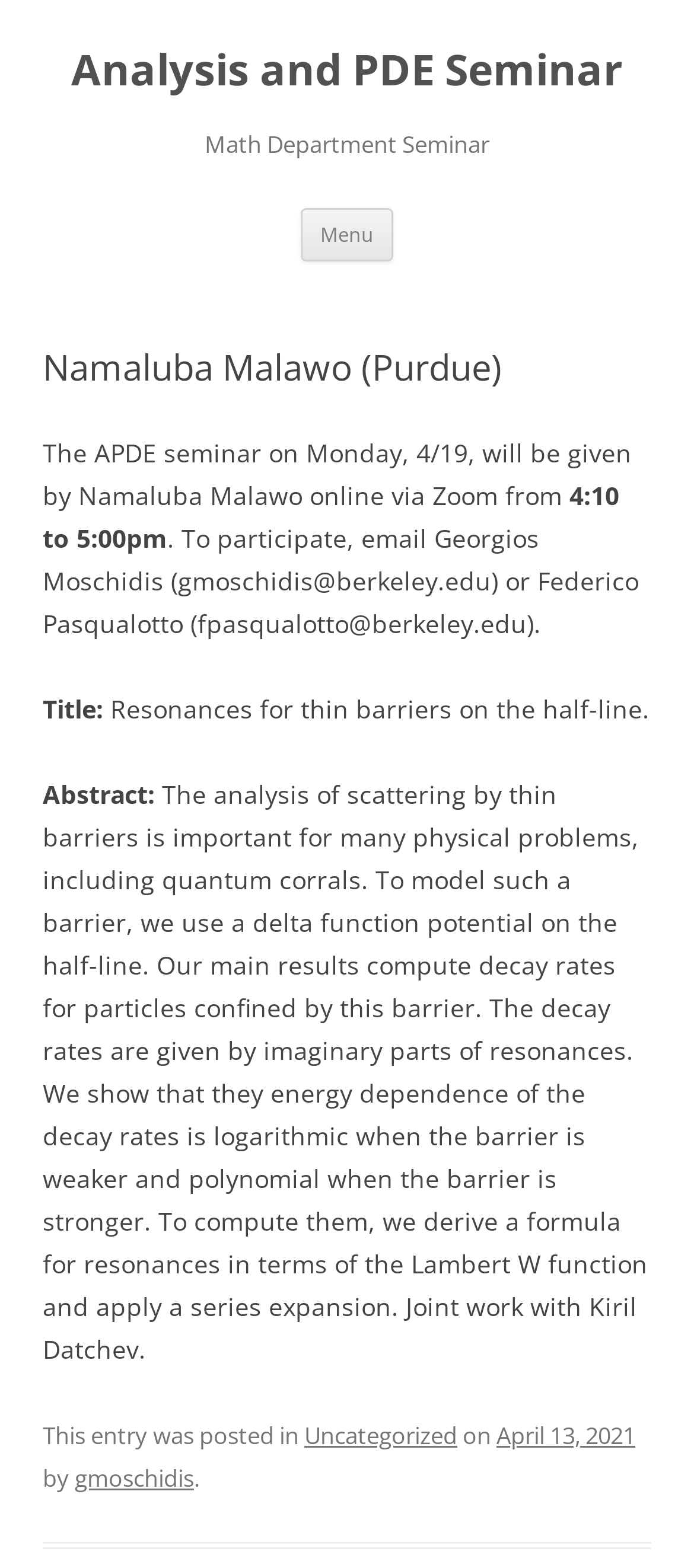Elaborate on the webpage's design and content in a detailed caption.

The webpage appears to be a seminar announcement page for the Math Department Seminar. At the top, there is a heading that reads "Analysis and PDE Seminar" which is also a clickable link. Below this heading, there is another heading that reads "Math Department Seminar". 

To the right of the "Math Department Seminar" heading, there is a button labeled "Menu". Next to the button, there is a link that says "Skip to content". 

The main content of the page is an article that starts with a heading that reads "Namaluba Malawo (Purdue)". Below this heading, there are several paragraphs of text that describe the seminar details. The first paragraph mentions that the seminar will be given by Namaluba Malawo online via Zoom on Monday, 4/19, from 4:10 to 5:00 pm. It also provides instructions on how to participate in the seminar. 

The next section of the page is divided into several parts, including "Title:", "Resonances for thin barriers on the half-line.", "Abstract:", and a lengthy text that describes the abstract of the seminar. The abstract discusses the analysis of scattering by thin barriers and the computation of decay rates for particles confined by this barrier.

At the bottom of the page, there is a footer section that contains some metadata about the post, including the categories it was posted in, the date it was posted, and the author of the post.